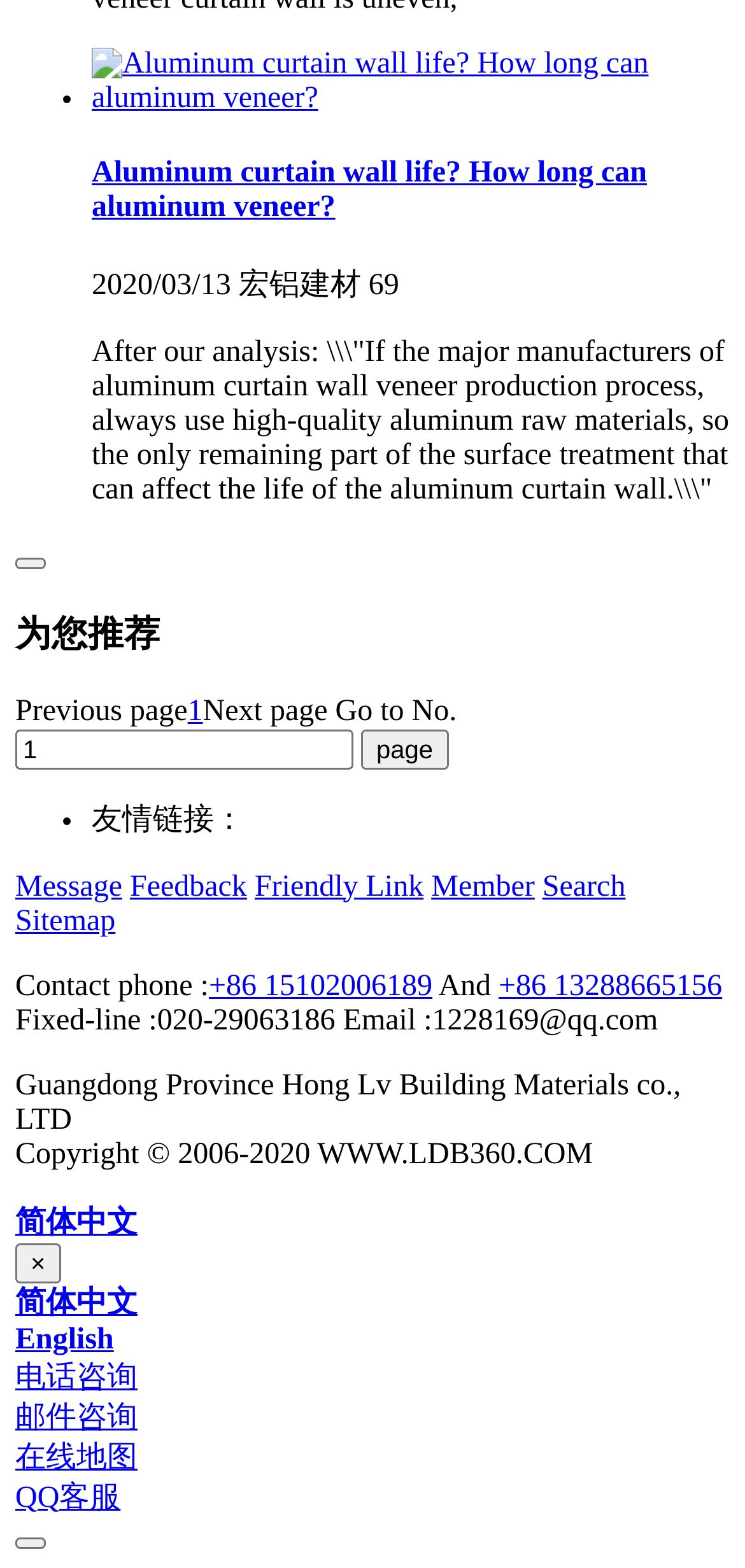How many views does the article have?
Answer the question with a single word or phrase by looking at the picture.

69